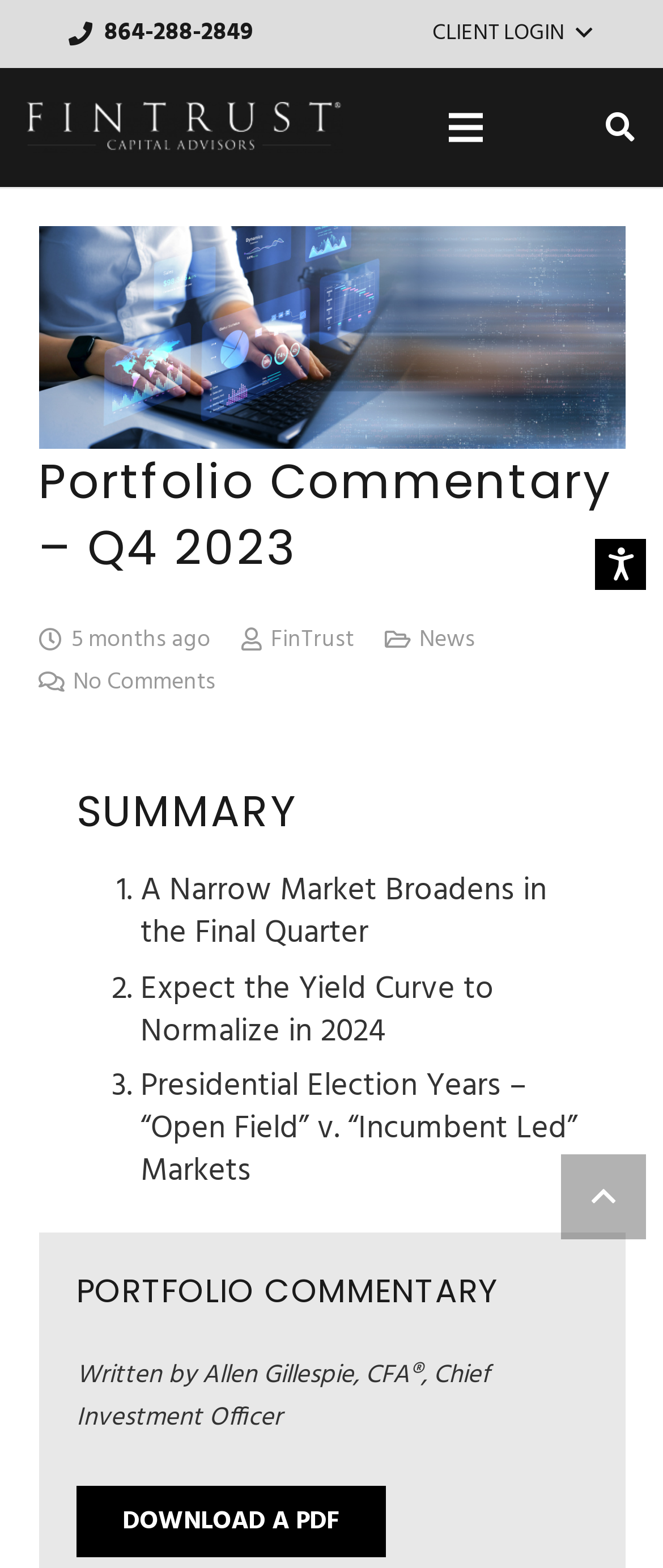Please determine and provide the text content of the webpage's heading.

Portfolio Commentary – Q4 2023